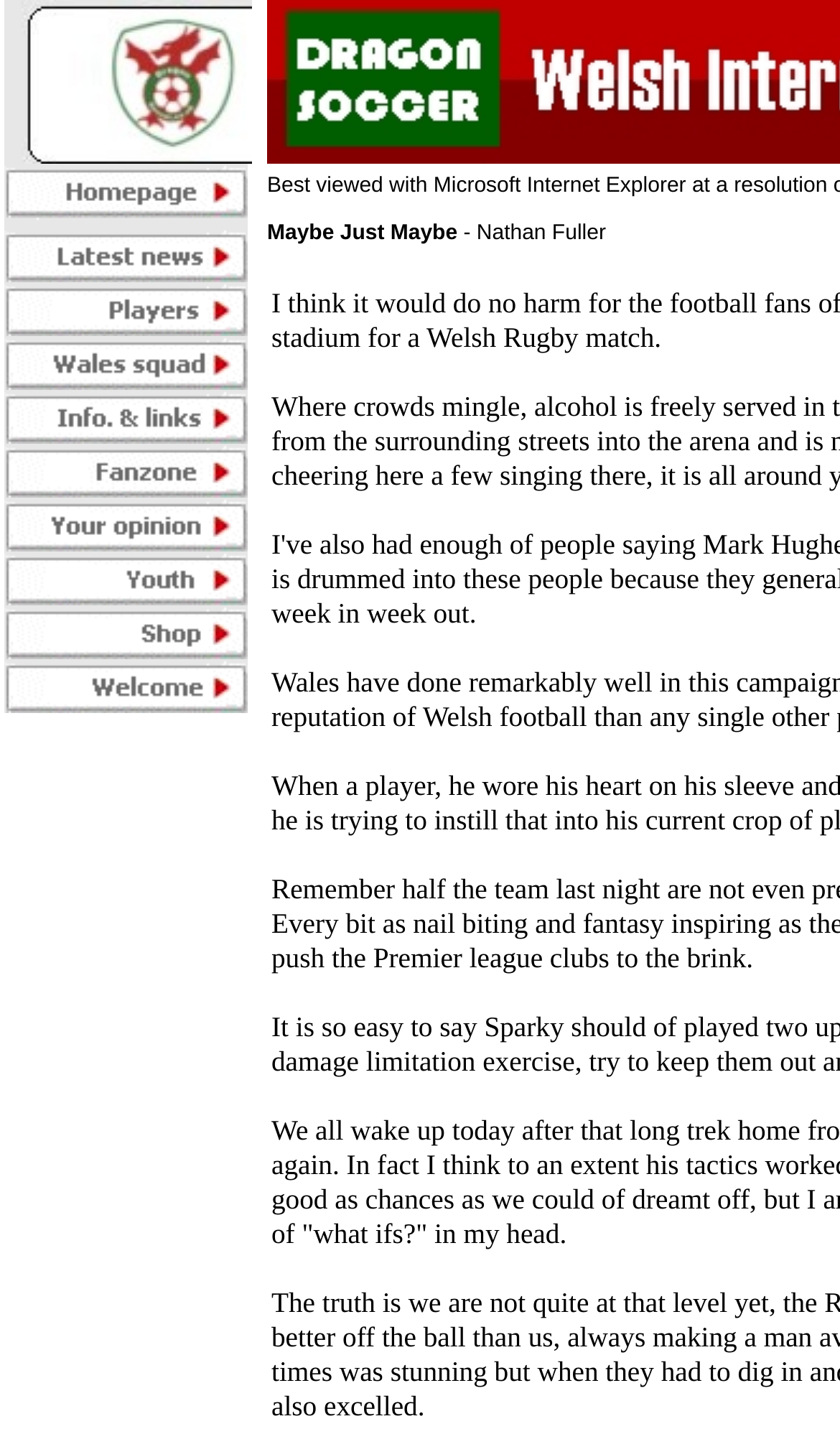Give a short answer to this question using one word or a phrase:
What is the first link on the webpage?

Back to home page